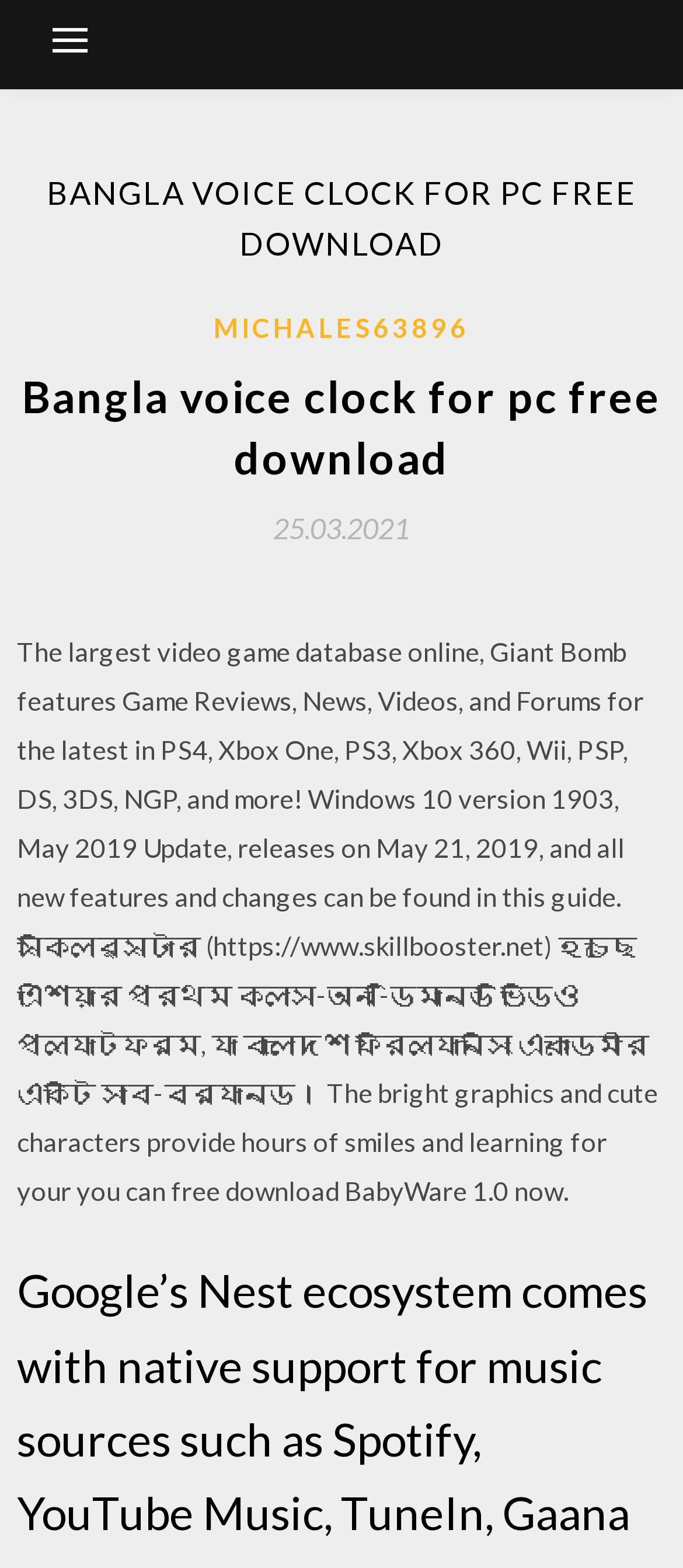Answer the following query concisely with a single word or phrase:
What is the name of the video game database?

Giant Bomb